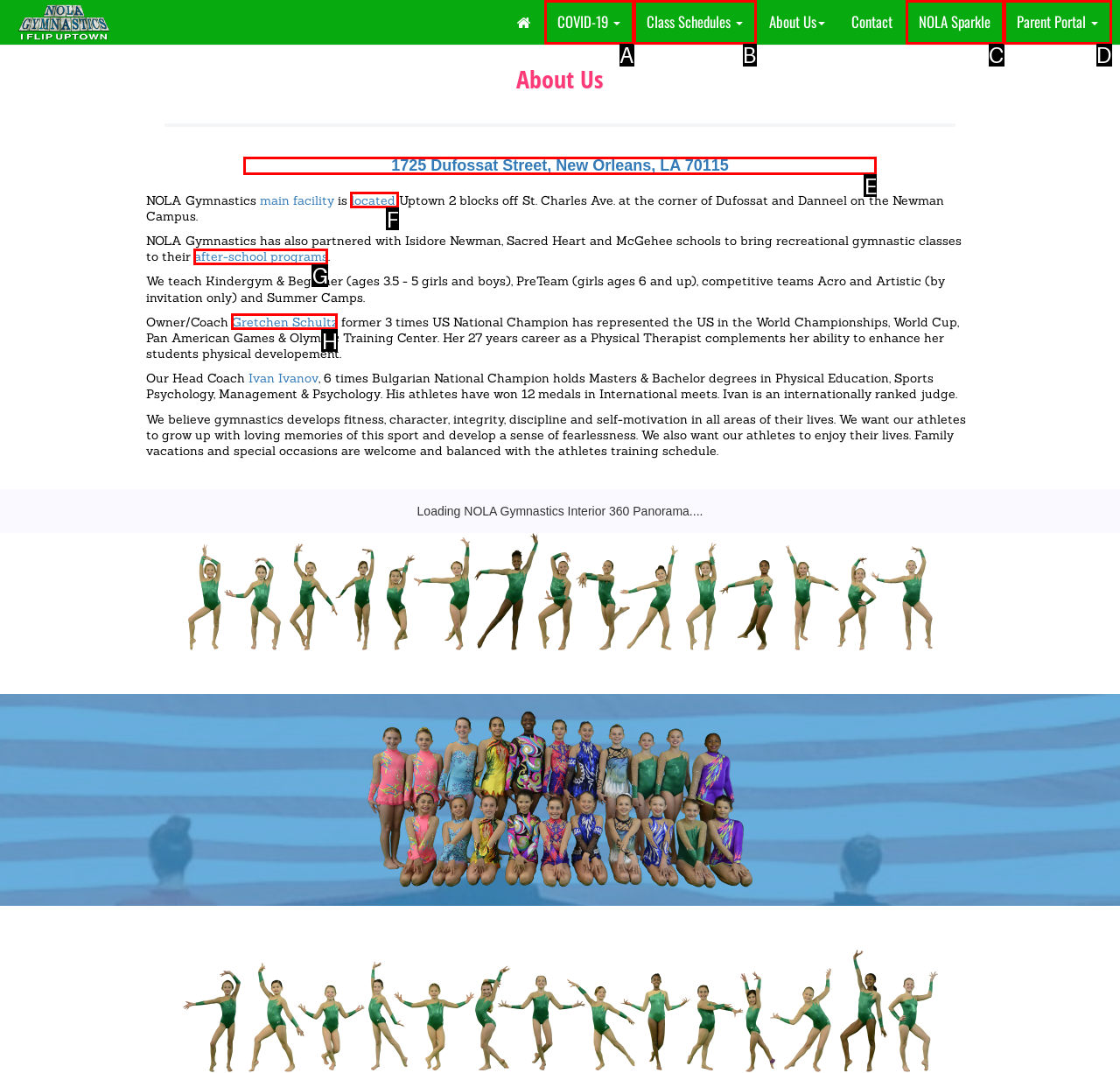Which option should you click on to fulfill this task: View the Class Schedules? Answer with the letter of the correct choice.

B